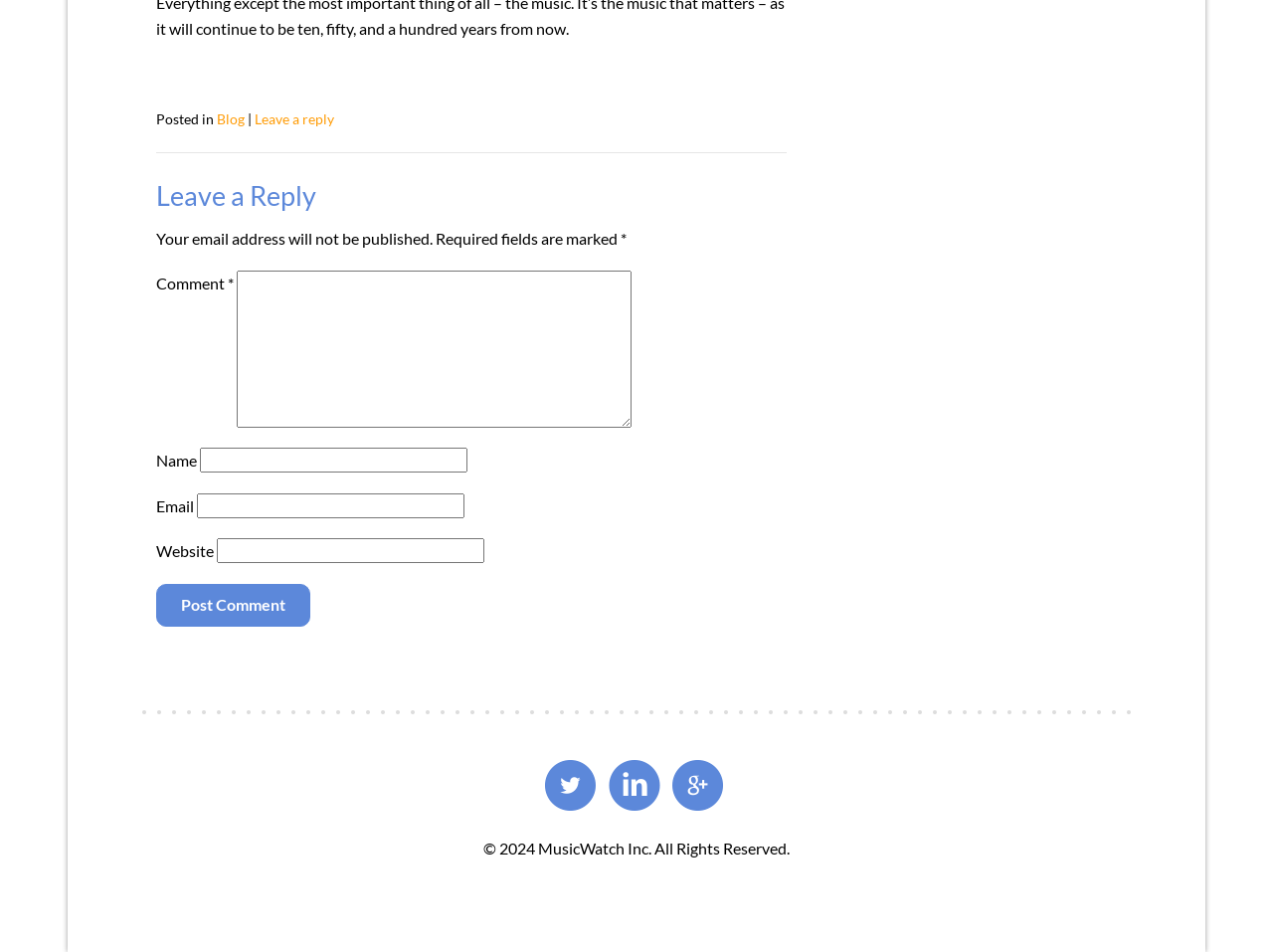Please examine the image and provide a detailed answer to the question: What is the purpose of the comment section?

The purpose of the comment section can be inferred from the heading 'Leave a Reply' and the presence of text boxes for comment, name, email, and website, which suggests that users can leave a reply or comment on the blog post.